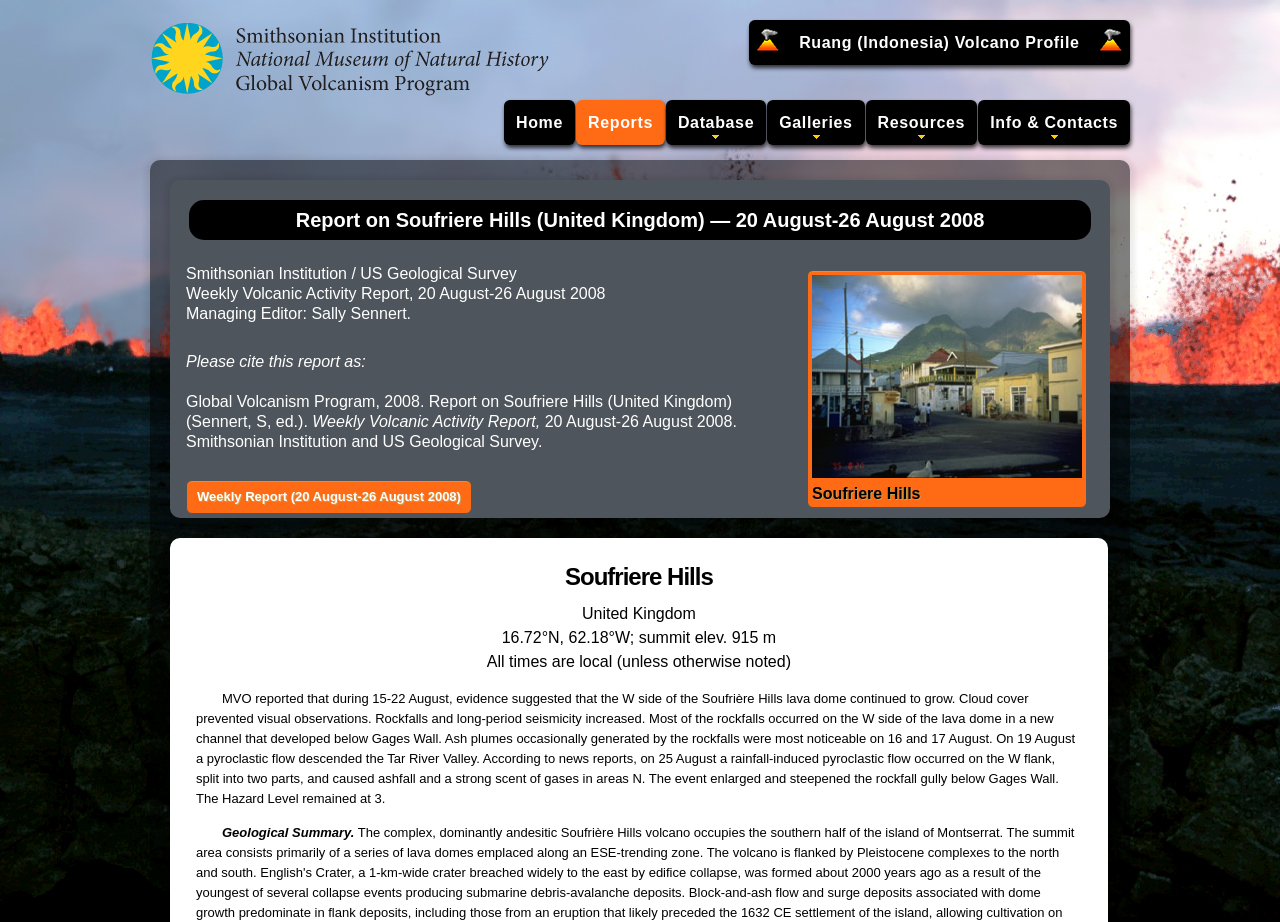Please find the bounding box coordinates in the format (top-left x, top-left y, bottom-right x, bottom-right y) for the given element description. Ensure the coordinates are floating point numbers between 0 and 1. Description: Soufriere Hills

[0.634, 0.299, 0.845, 0.544]